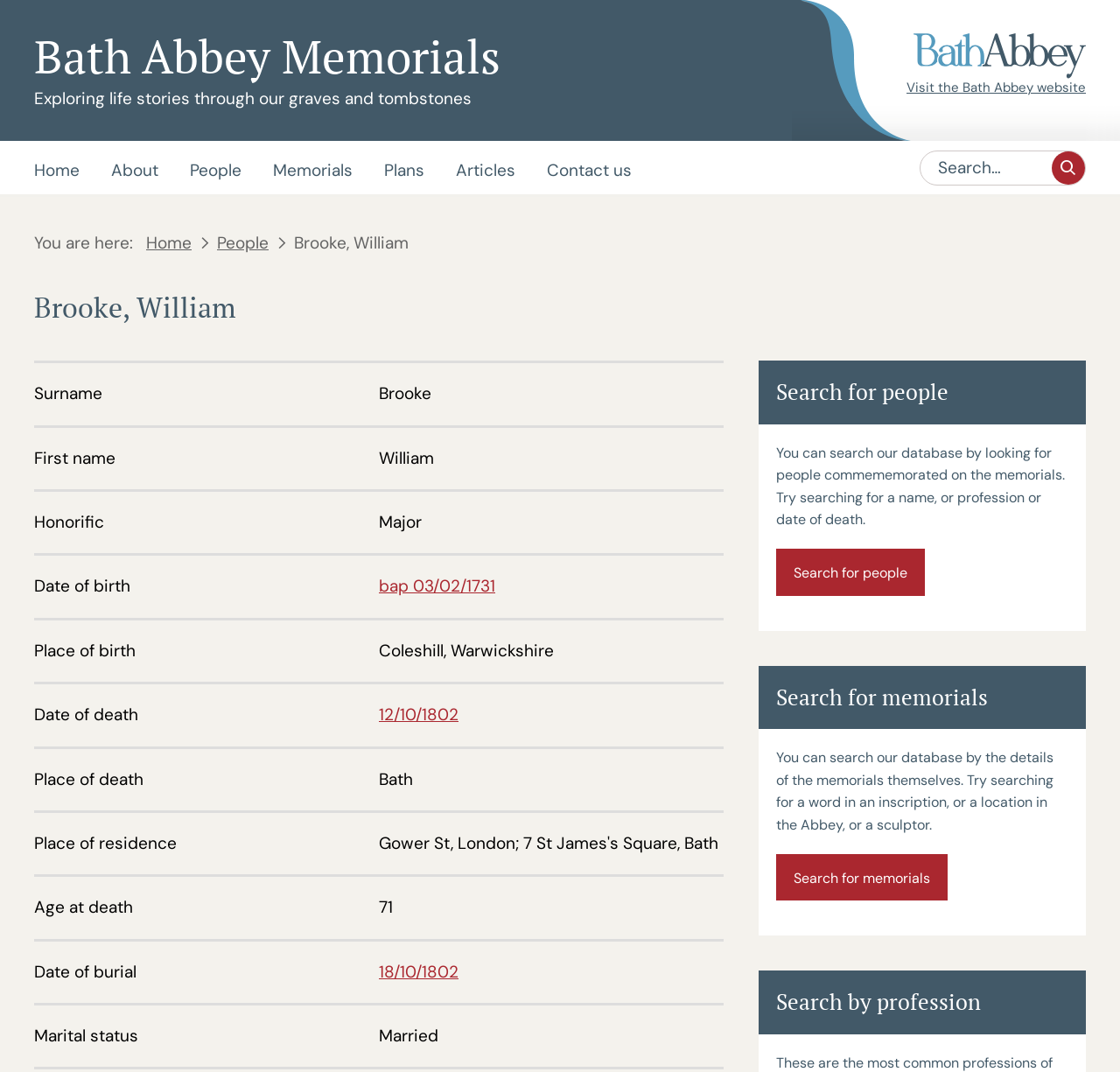Create a detailed description of the webpage's content and layout.

This webpage is about Brooke, William, a person commemorated on a memorial at Bath Abbey. At the top, there is a link to "Bath Abbey Memorials" and a brief description of the website's purpose: "Exploring life stories through our graves and tombstones". On the top right, there is a link to the "Bath Abbey main website" accompanied by an image. Below this, there is a navigation menu with links to "Home", "About", "People", "Memorials", "Plans", "Articles", and "Contact us".

On the left side, there is a search bar with a textbox and a "Search" button. Above the search bar, there is a breadcrumb trail showing the current location: "You are here: Home > People > Brooke, William". Below the breadcrumb trail, there is a section dedicated to Brooke, William, with headings for "Surname", "First name", "Honorific", "Date of birth", "Place of birth", "Date of death", "Place of death", "Place of residence", "Age at death", "Date of burial", and "Marital status". Each heading has corresponding information, some of which are links.

On the right side, there are three sections: "Search for people", "Search for memorials", and "Search by profession". Each section has a brief description and a link to perform the respective search.